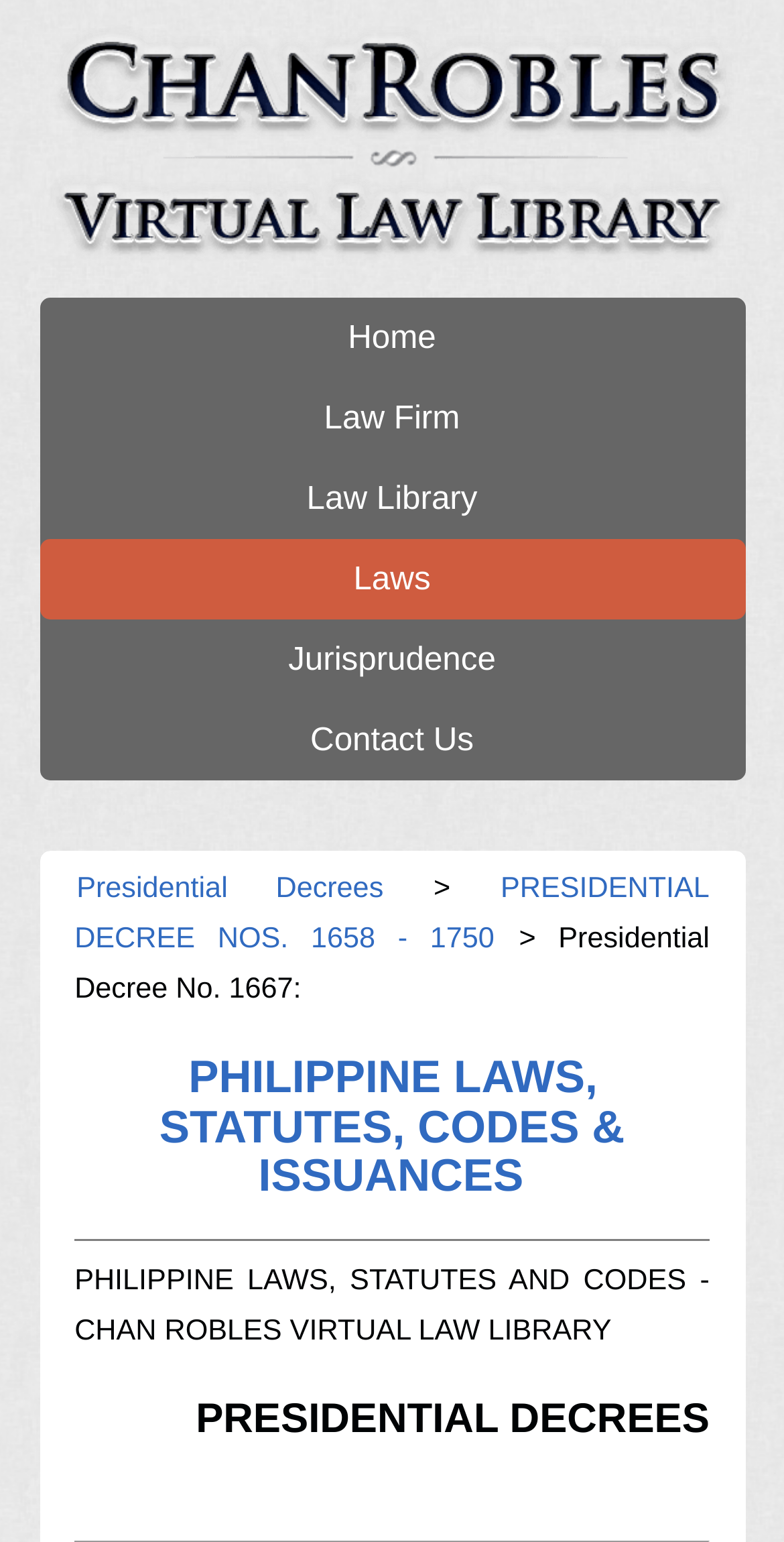Please provide the bounding box coordinates for the element that needs to be clicked to perform the following instruction: "go to home page". The coordinates should be given as four float numbers between 0 and 1, i.e., [left, top, right, bottom].

[0.05, 0.193, 0.95, 0.246]